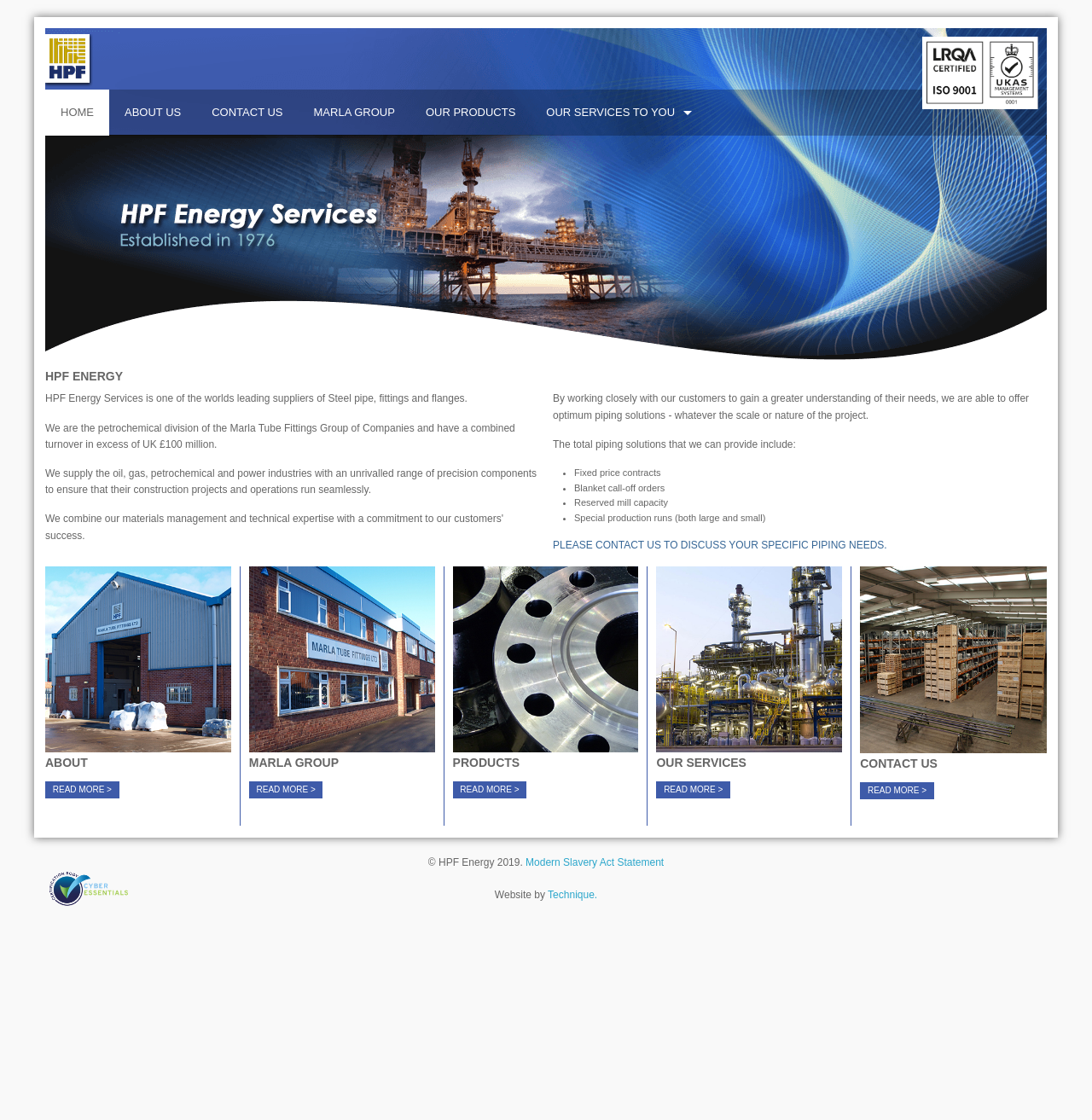For the element described, predict the bounding box coordinates as (top-left x, top-left y, bottom-right x, bottom-right y). All values should be between 0 and 1. Element description: Modern Slavery Act Statement

[0.481, 0.764, 0.608, 0.775]